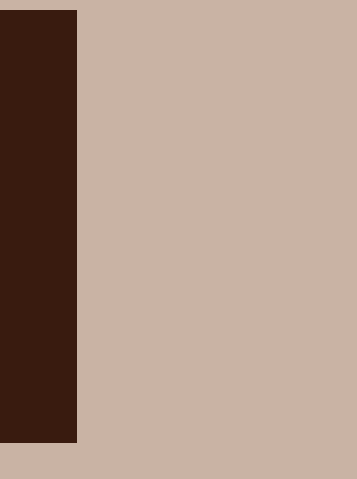Respond with a single word or phrase to the following question:
What is the blend of skills required for artificers?

Creativity and knowledge